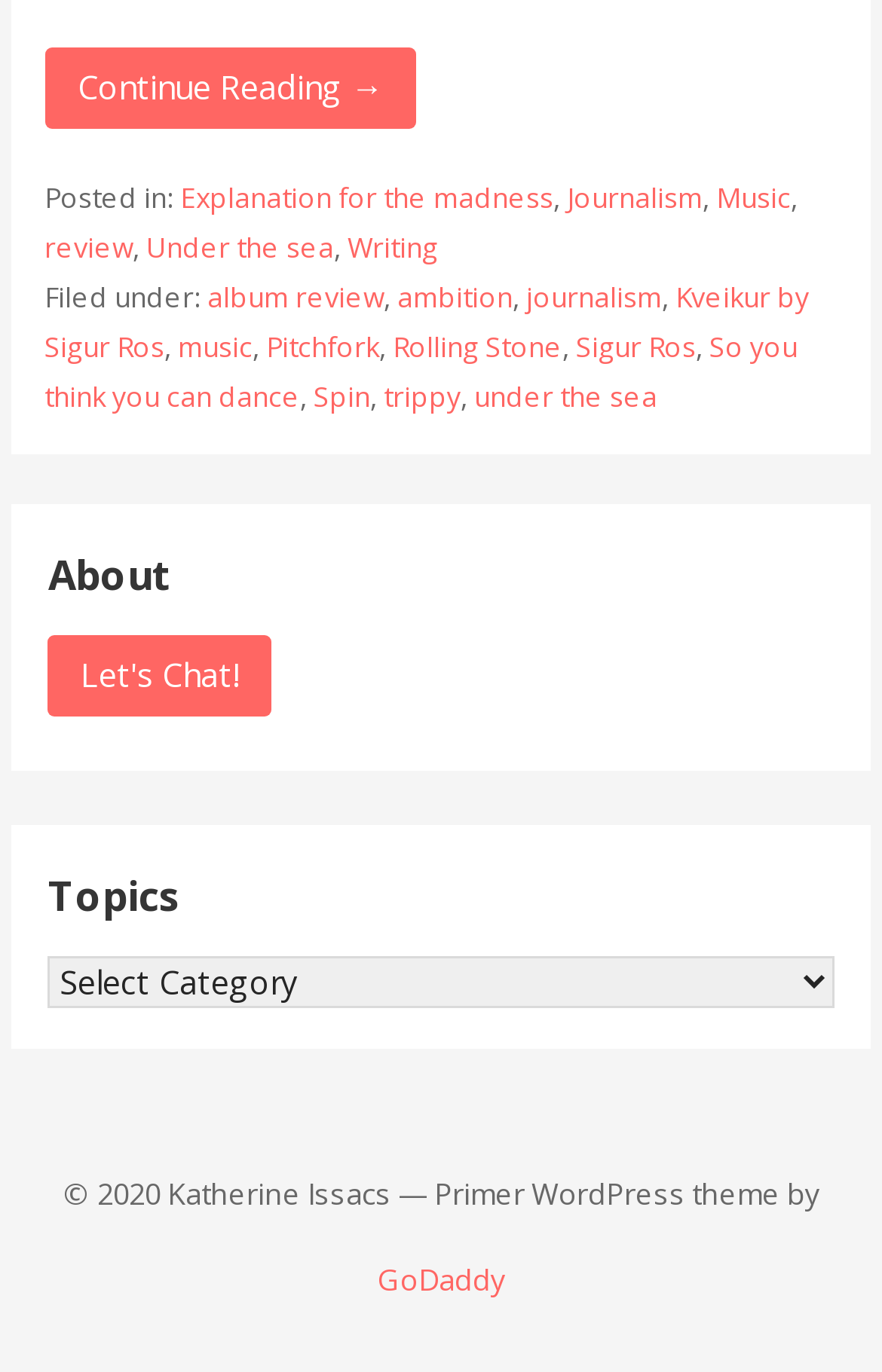What is the title of the article?
Using the information presented in the image, please offer a detailed response to the question.

The title of the article can be found in the link element with the text 'Continue reading Kveikur by Sigur Ros Under the Sea' at the top of the webpage.